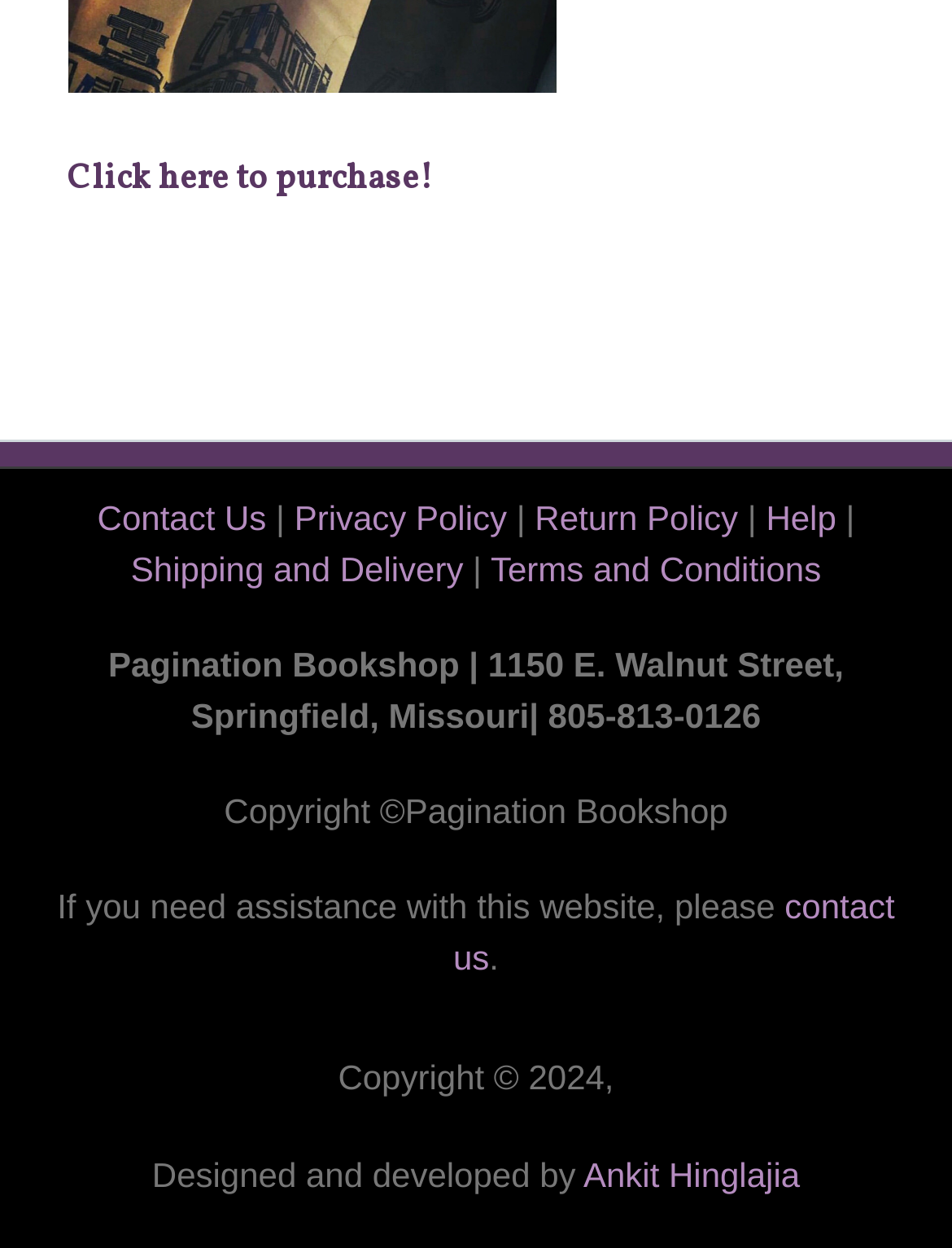Locate the bounding box coordinates of the clickable region to complete the following instruction: "Click the link to view the user's profile."

None